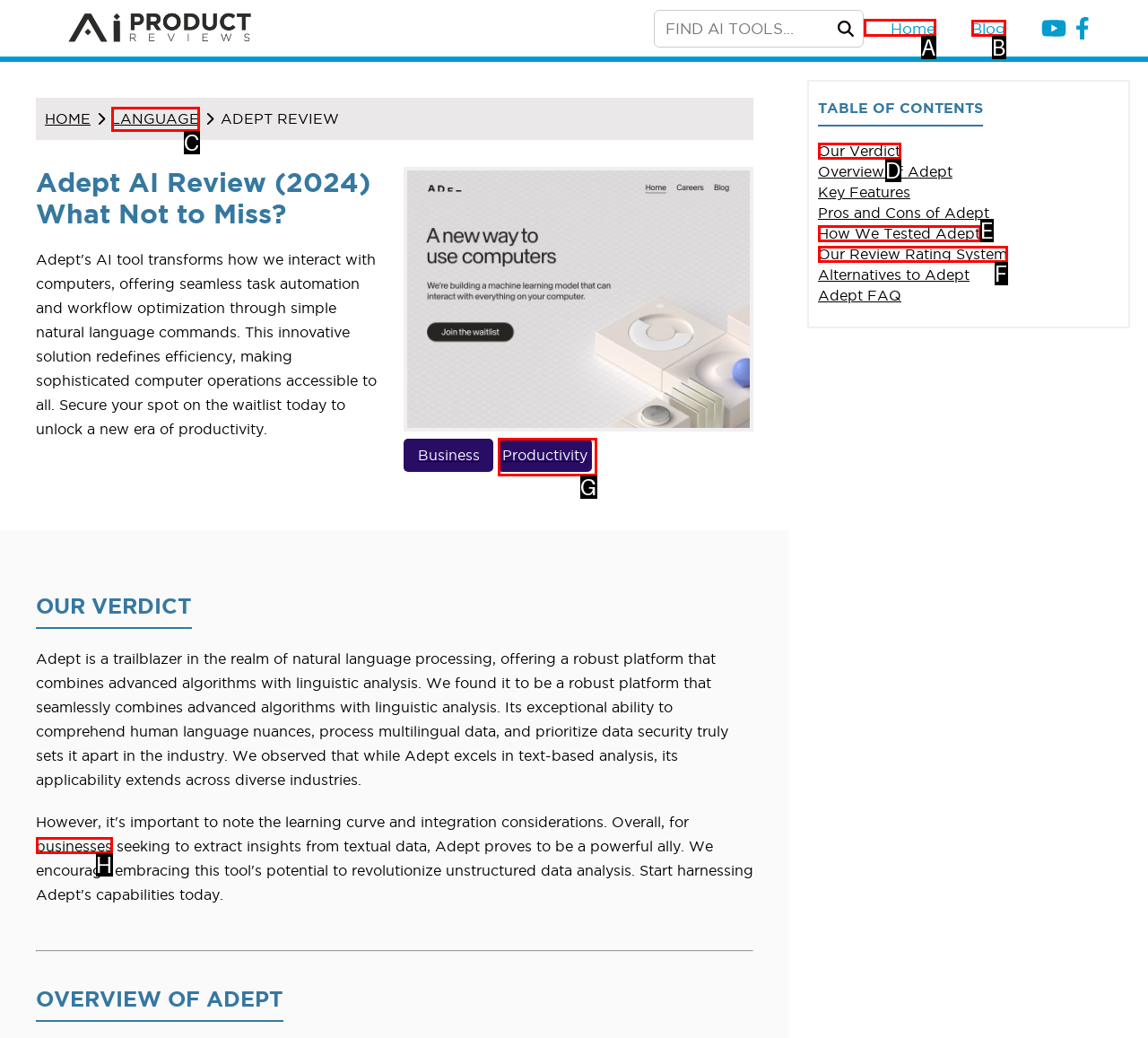Point out the correct UI element to click to carry out this instruction: Go to Home page
Answer with the letter of the chosen option from the provided choices directly.

A